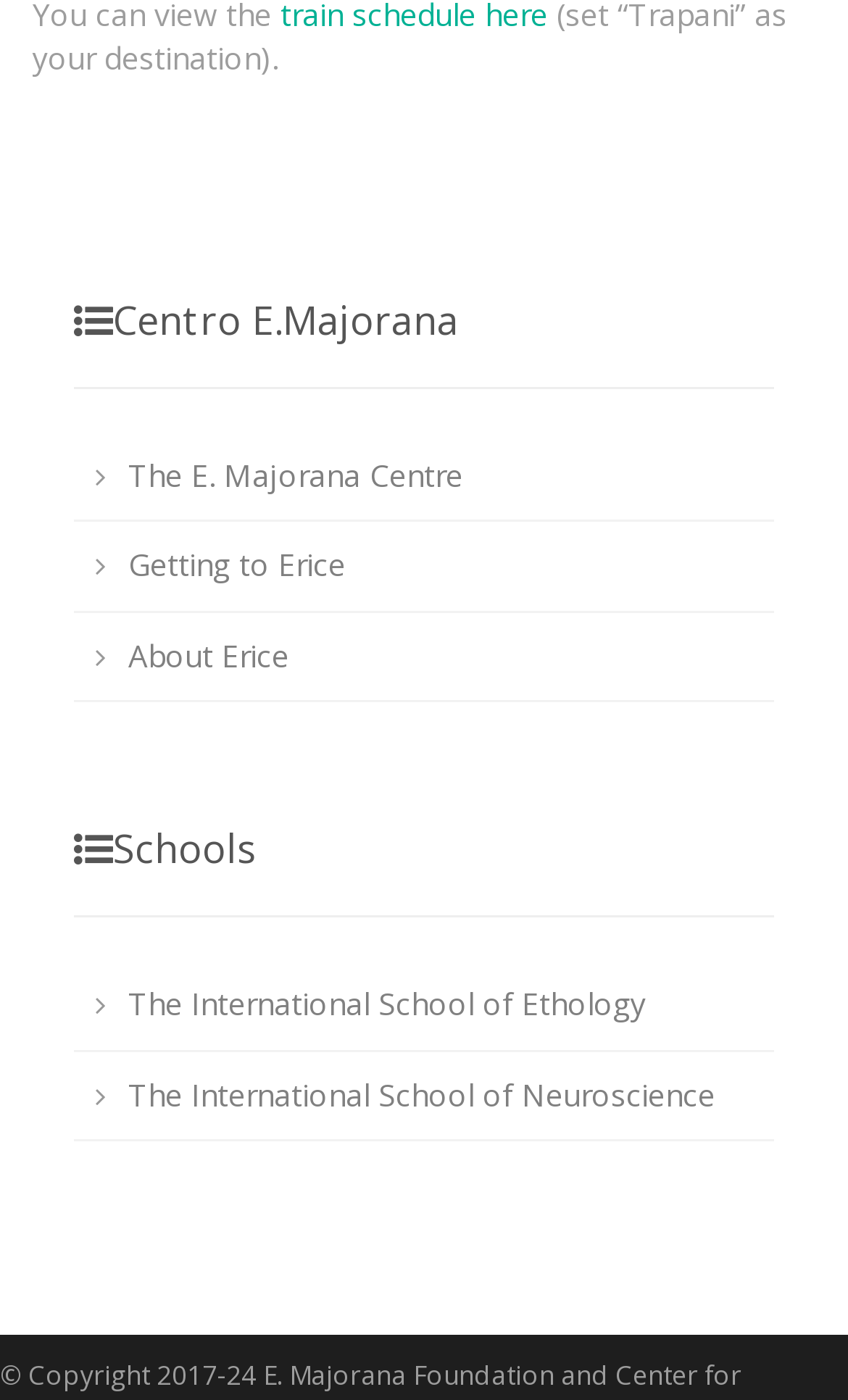How many links are there under the 'Centro E.Majorana' heading?
From the image, respond using a single word or phrase.

3